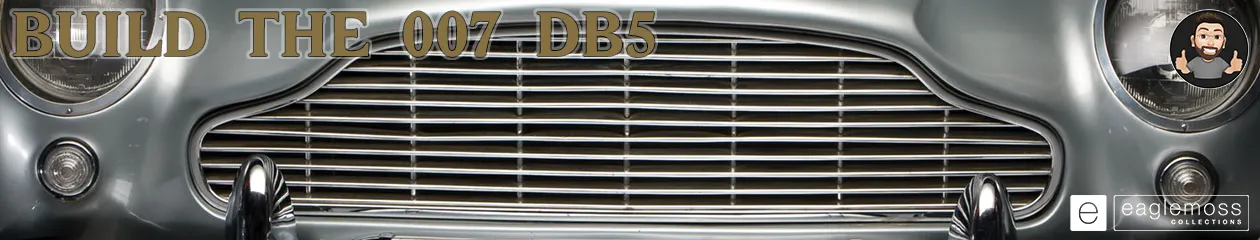Provide a thorough description of the image.

The image showcases the iconic front grille of the Aston Martin DB5, famously associated with the James Bond franchise. This striking silver vehicle is a highlight of Eaglemoss's collectible series, inviting enthusiasts to engage in building their own model of this legendary car. In the upper section of the image, the phrase "BUILD THE 007 DB5" is prominently displayed in an elegant gold font, drawing attention to the craftsmanship and iconic status of the vehicle. To the right, a fun, cartoonish character gives a thumbs-up, adding a playful element to the presentation. The overall aesthetic captures the sleek sophistication of the DB5, making it a must-have for fans of both the automotive world and the cinematic legacy of James Bond.